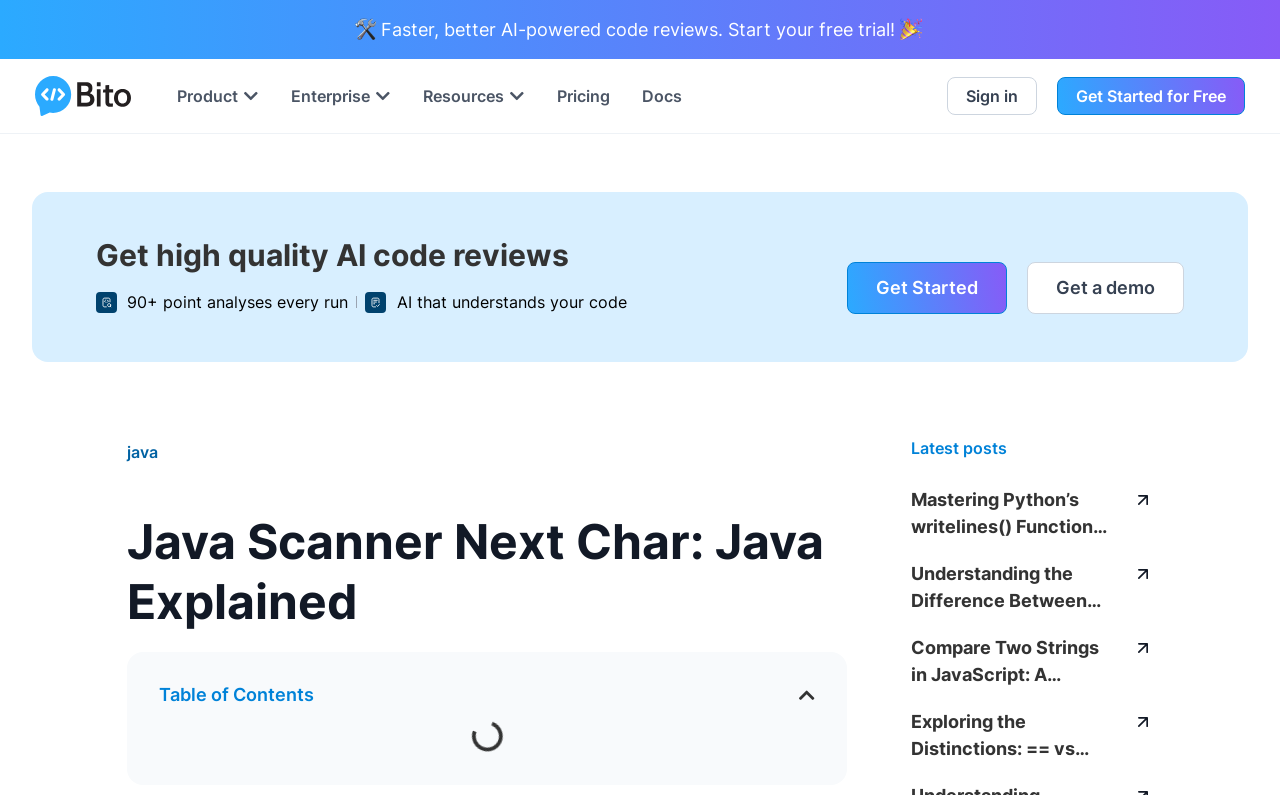Please identify the bounding box coordinates of the element's region that should be clicked to execute the following instruction: "Read the 'Java Scanner Next Char: Java Explained' article". The bounding box coordinates must be four float numbers between 0 and 1, i.e., [left, top, right, bottom].

[0.099, 0.644, 0.662, 0.795]